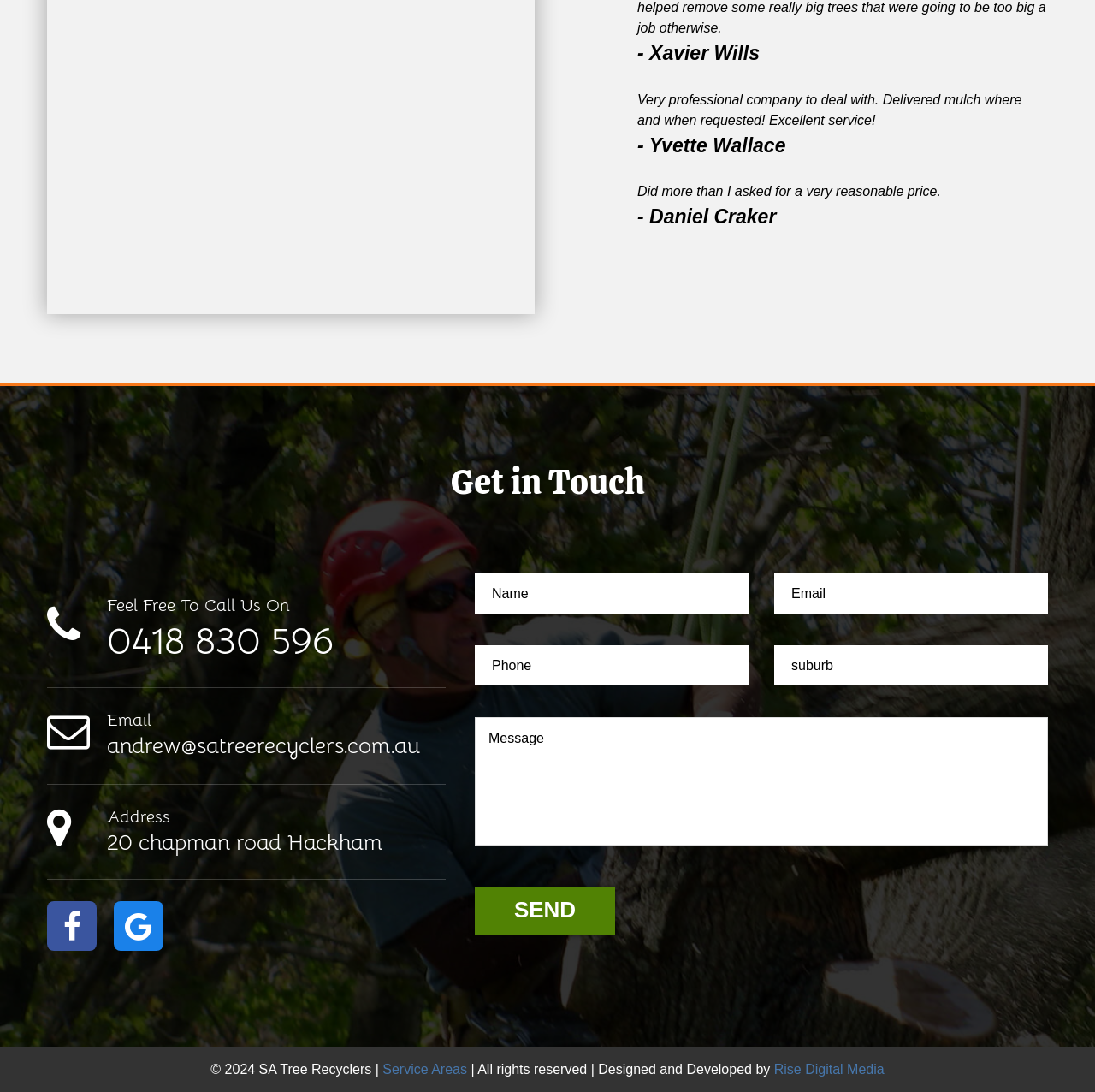Answer the question with a brief word or phrase:
What is the label of the first textbox in the contact form?

Name